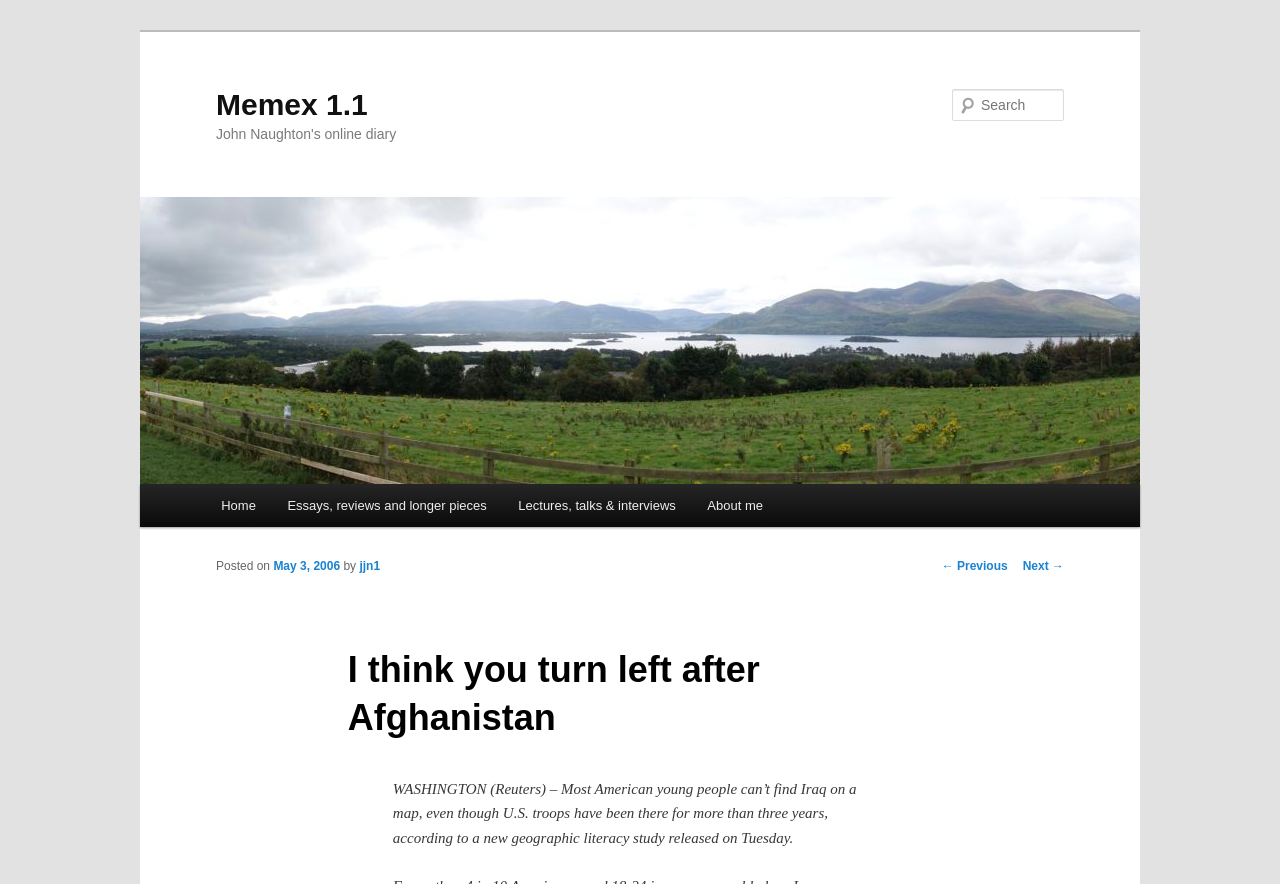Can you identify the bounding box coordinates of the clickable region needed to carry out this instruction: 'Check the date of the post'? The coordinates should be four float numbers within the range of 0 to 1, stated as [left, top, right, bottom].

[0.214, 0.633, 0.266, 0.649]